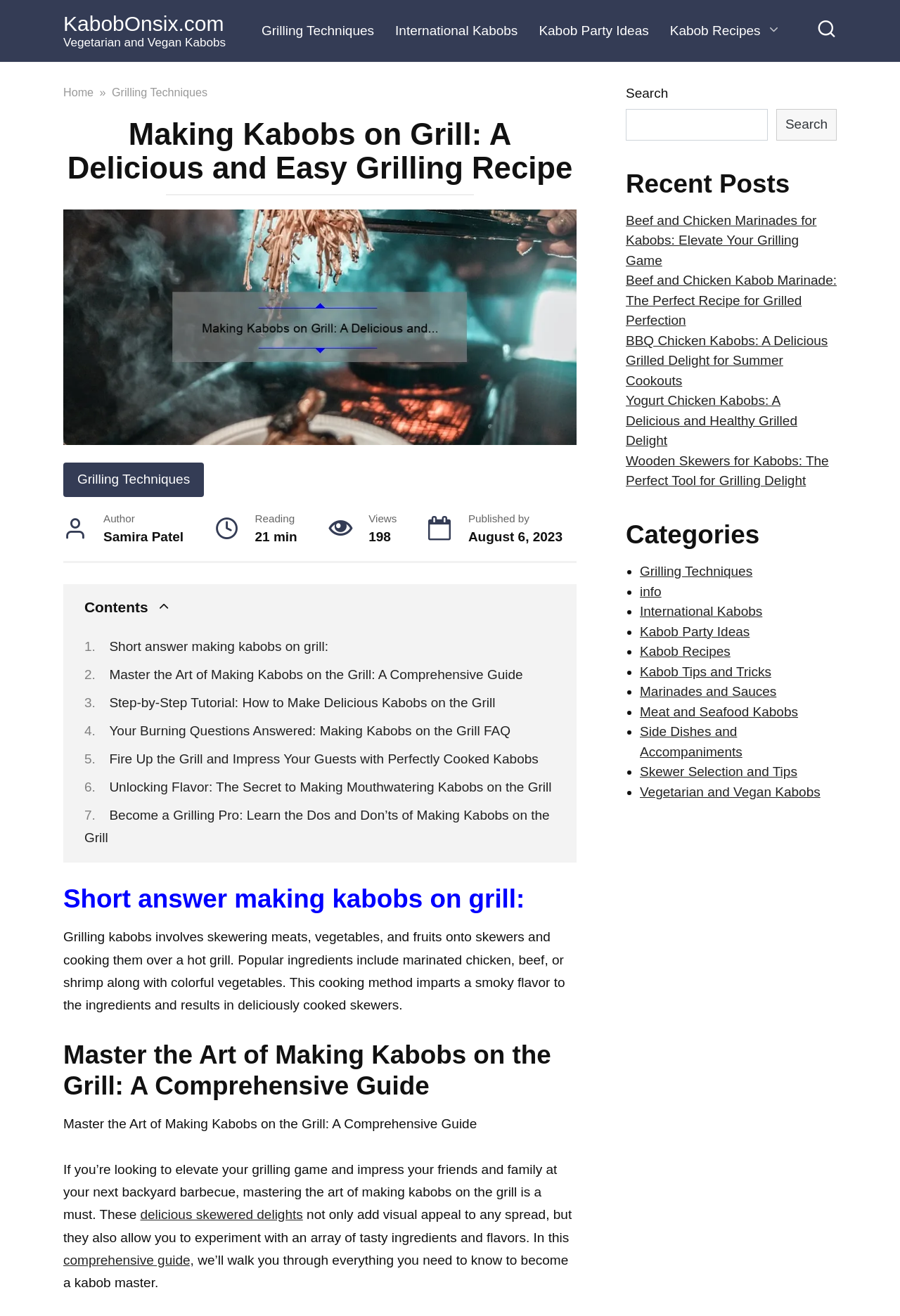Identify the bounding box coordinates for the element you need to click to achieve the following task: "View recent posts about kabobs". Provide the bounding box coordinates as four float numbers between 0 and 1, in the form [left, top, right, bottom].

[0.695, 0.128, 0.93, 0.152]